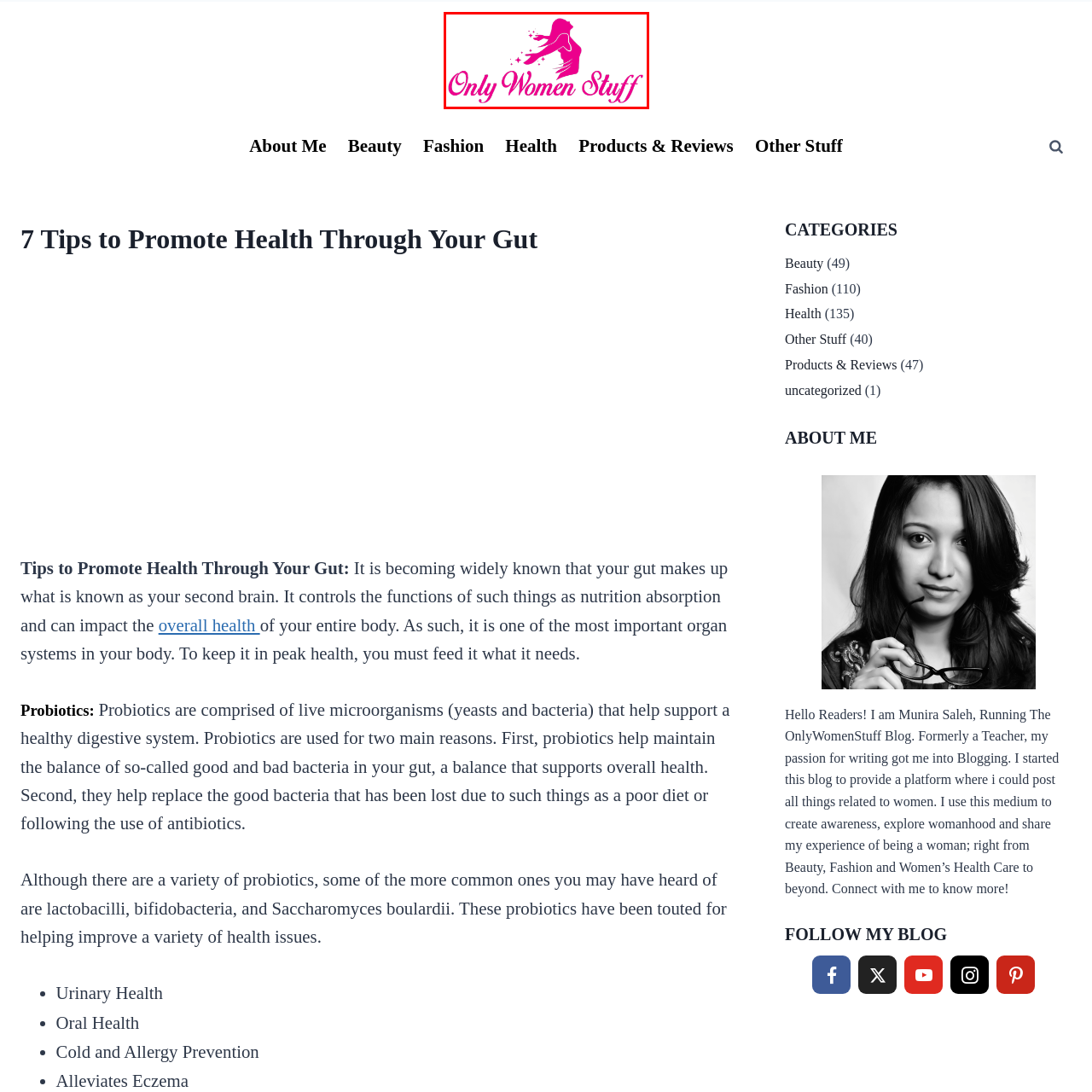What topics does the blog focus on?
Pay attention to the image part enclosed by the red bounding box and answer the question using a single word or a short phrase.

Beauty, fashion, and women's health